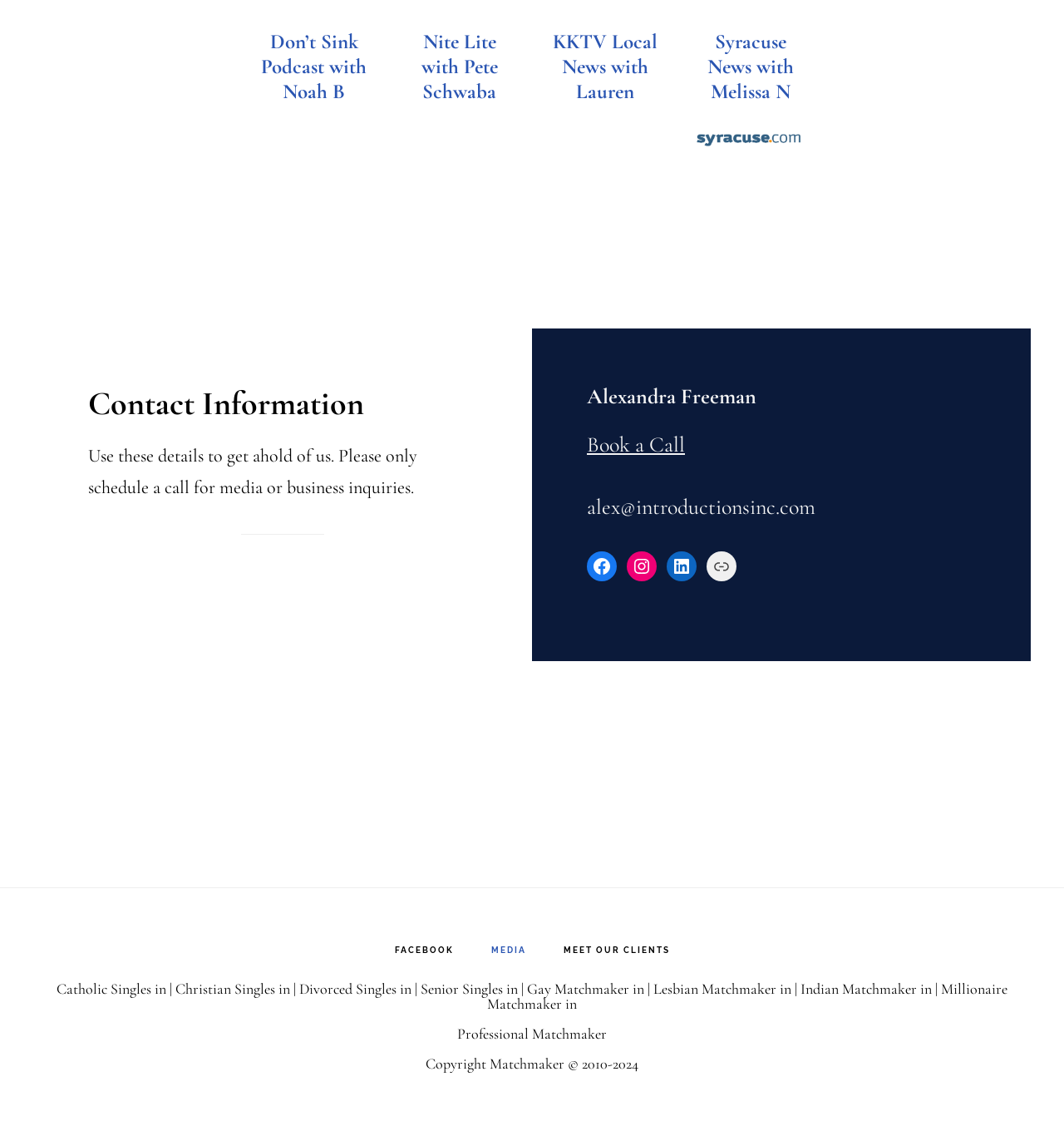Answer the question with a brief word or phrase:
What is the name of the podcast with Noah B?

Don’t Sink Podcast